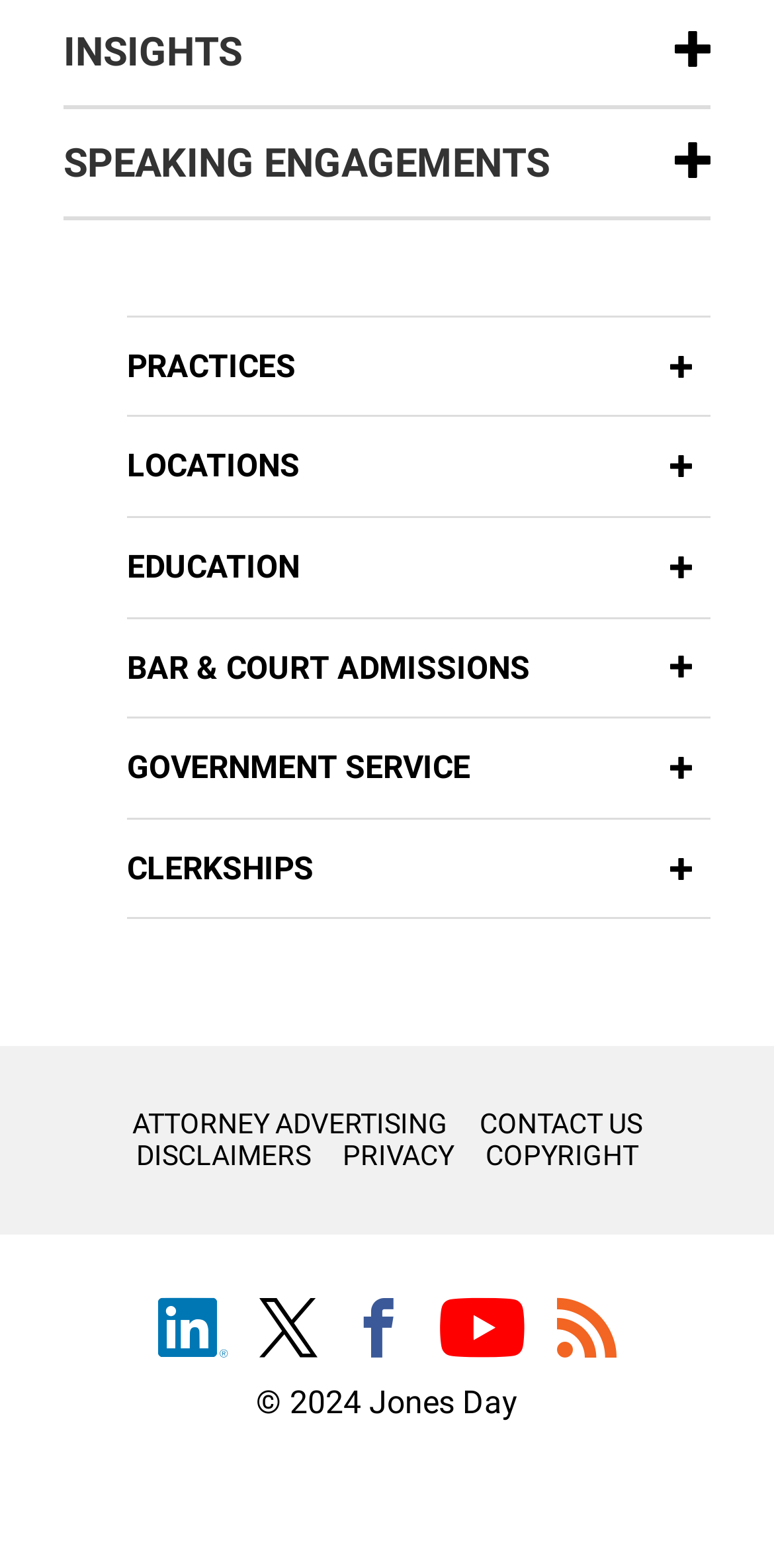What is the name of the law firm?
Provide a comprehensive and detailed answer to the question.

I inferred this answer by looking at the footer section of the webpage, where I found the text '© 2024 Jones Day', which suggests that Jones Day is the name of the law firm.